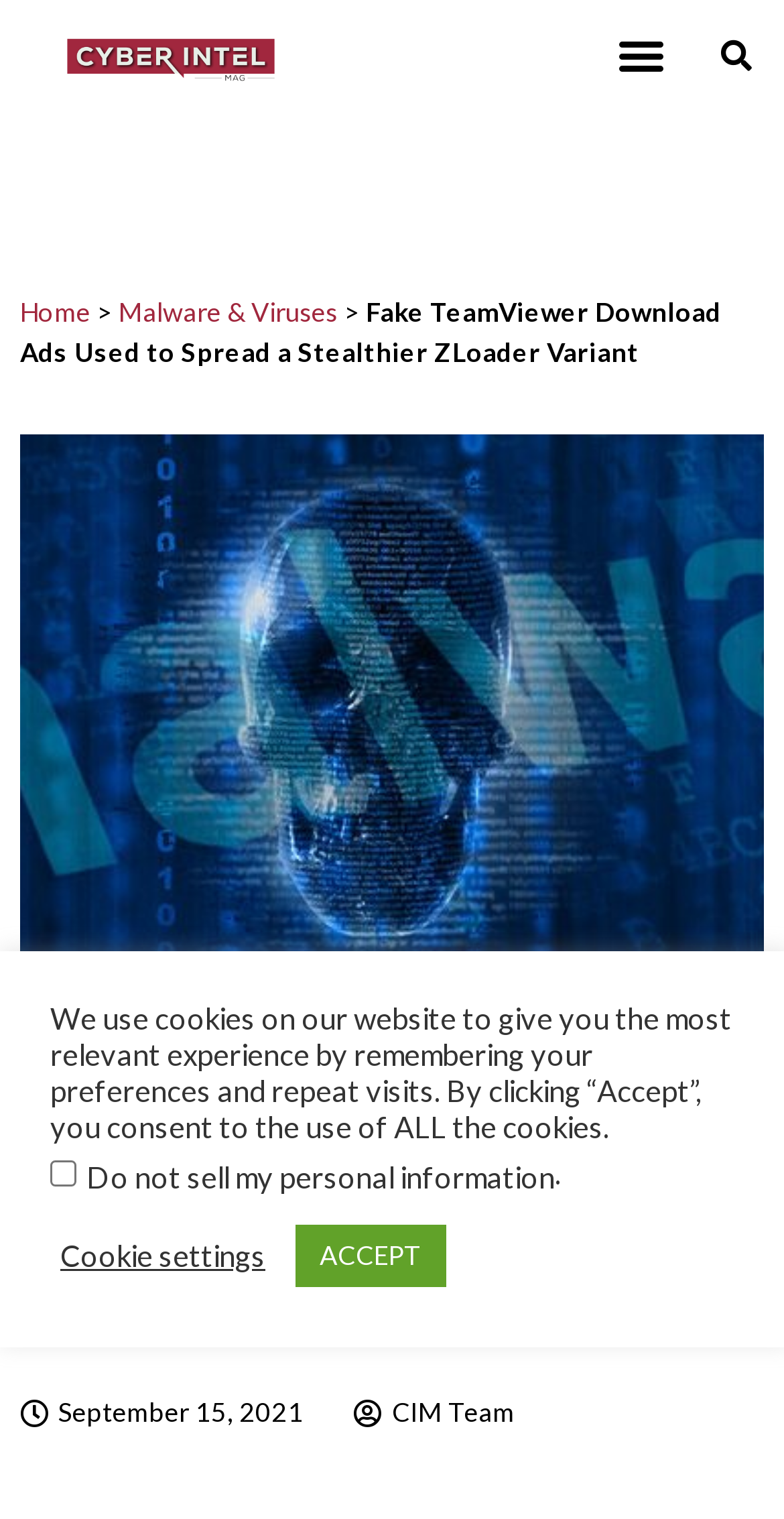Pinpoint the bounding box coordinates of the clickable area needed to execute the instruction: "search for something". The coordinates should be specified as four float numbers between 0 and 1, i.e., [left, top, right, bottom].

[0.903, 0.019, 0.974, 0.056]